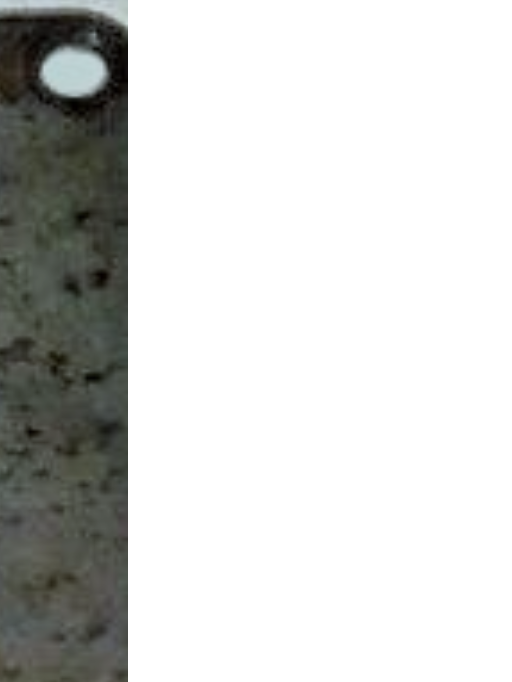What is the price of one cover plate?
Please answer the question with a detailed response using the information from the screenshot.

The price of one cover plate is mentioned in the caption as '$30.00', which is the listed price for a single unit of the product.